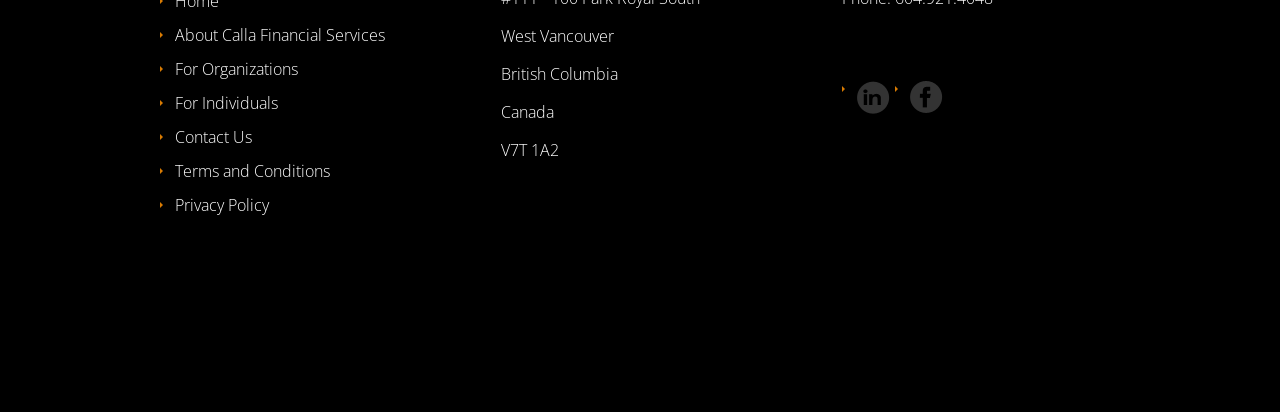Determine the bounding box coordinates of the region to click in order to accomplish the following instruction: "Click on About Calla Financial Services". Provide the coordinates as four float numbers between 0 and 1, specifically [left, top, right, bottom].

[0.137, 0.057, 0.301, 0.111]